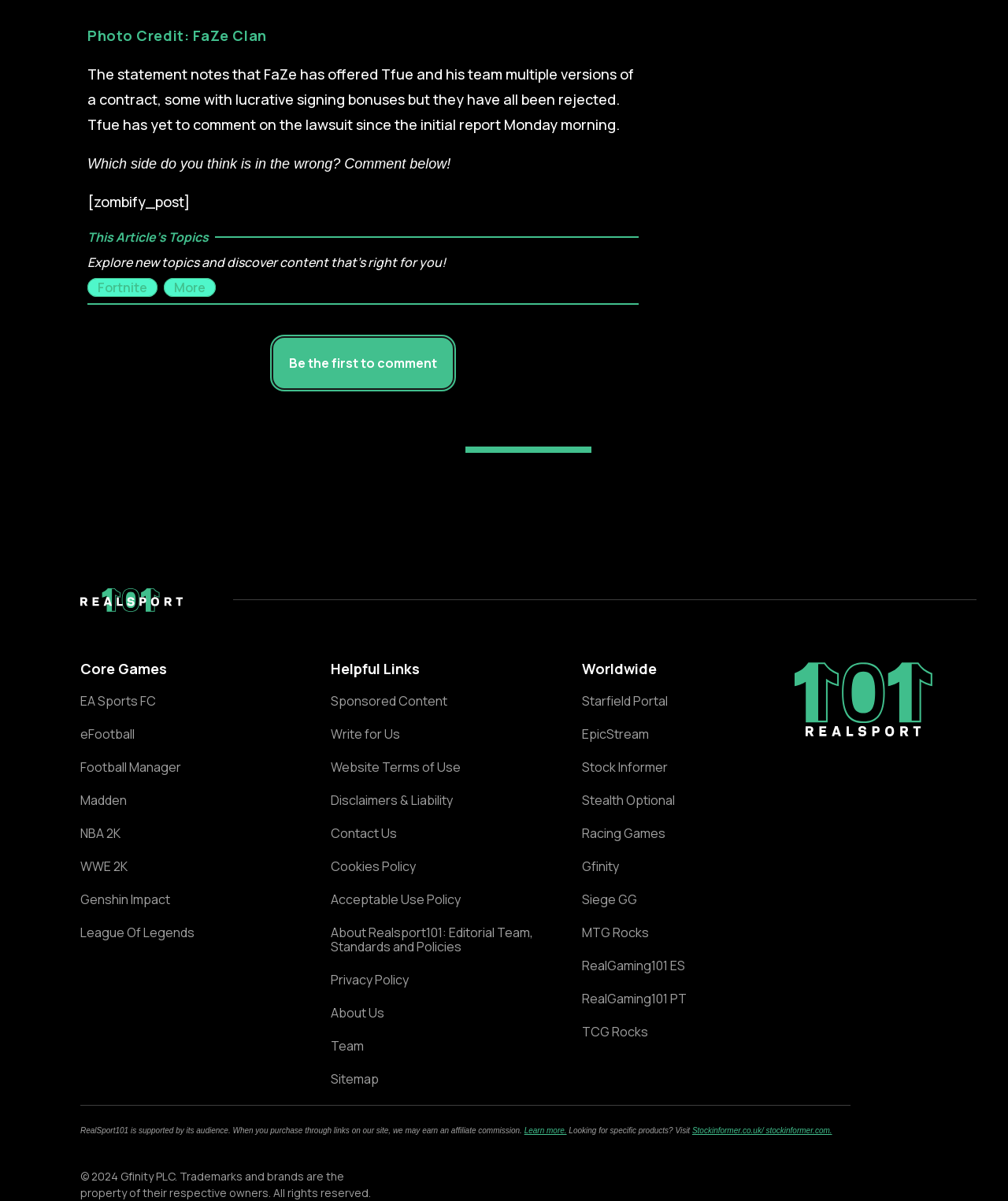Please specify the bounding box coordinates of the clickable region to carry out the following instruction: "Comment on the article". The coordinates should be four float numbers between 0 and 1, in the format [left, top, right, bottom].

[0.27, 0.322, 0.451, 0.367]